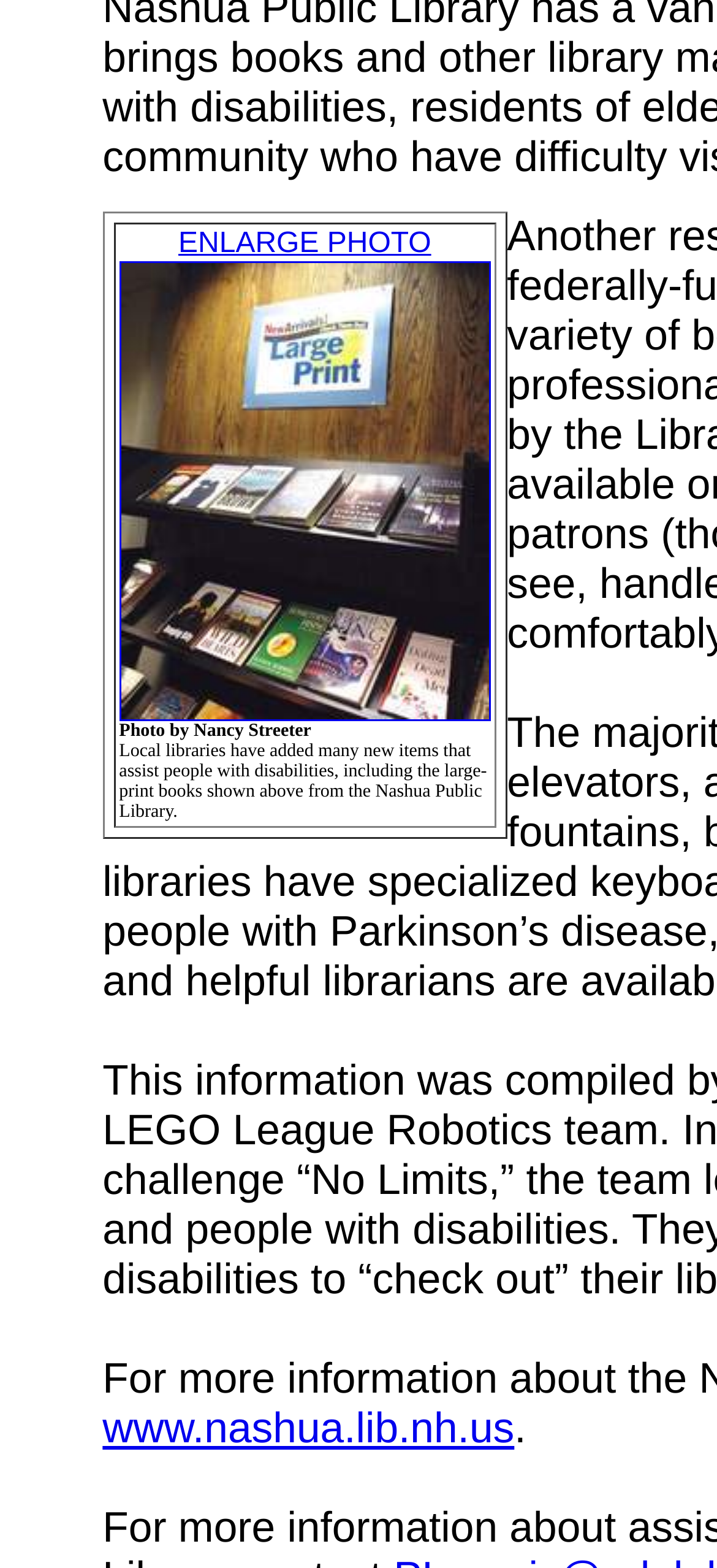Locate the bounding box of the UI element described by: "www.nashua.lib.nh.us" in the given webpage screenshot.

[0.143, 0.895, 0.717, 0.926]